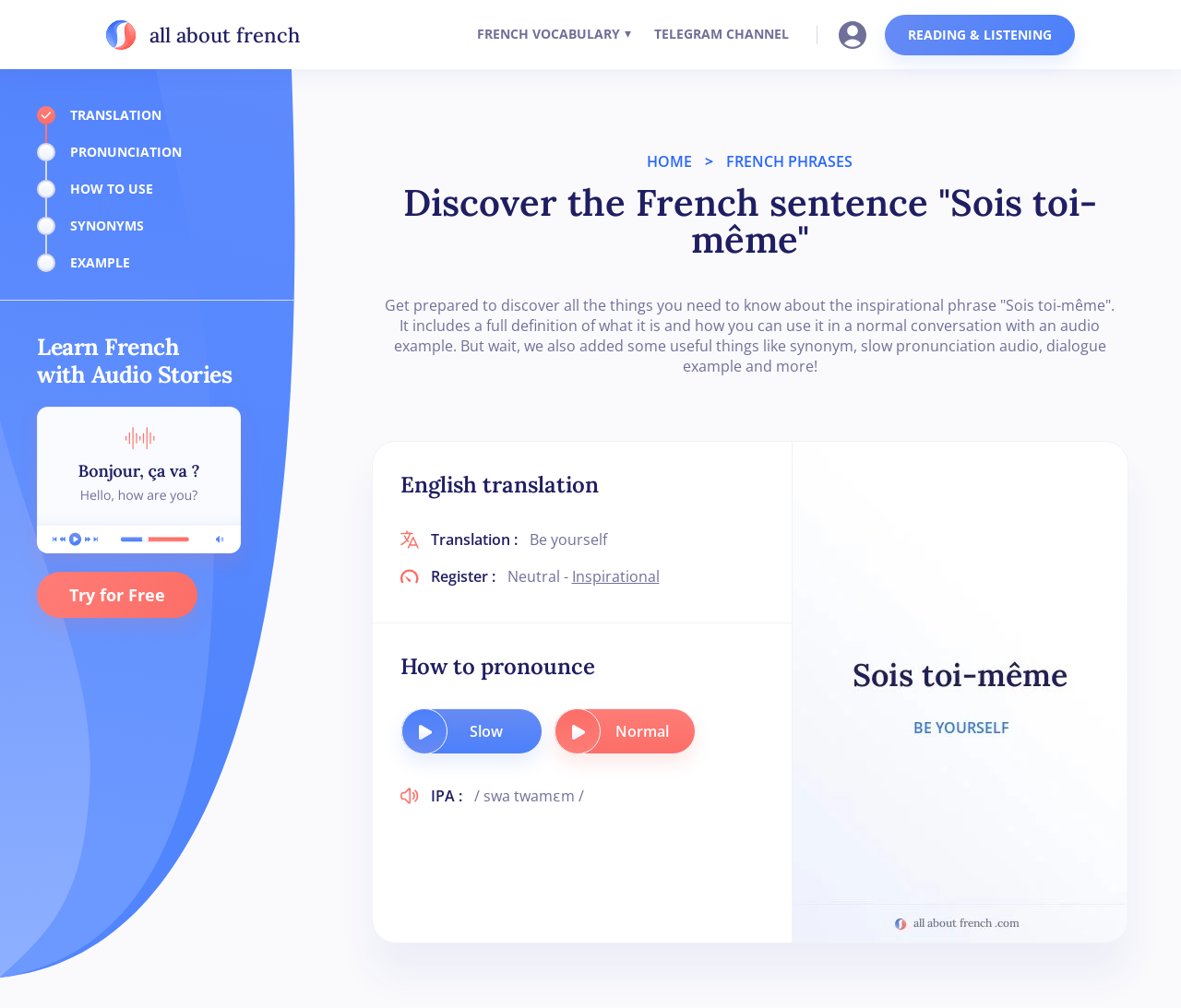Can you specify the bounding box coordinates of the area that needs to be clicked to fulfill the following instruction: "Play the 'Slow' pronunciation audio"?

[0.469, 0.703, 0.508, 0.748]